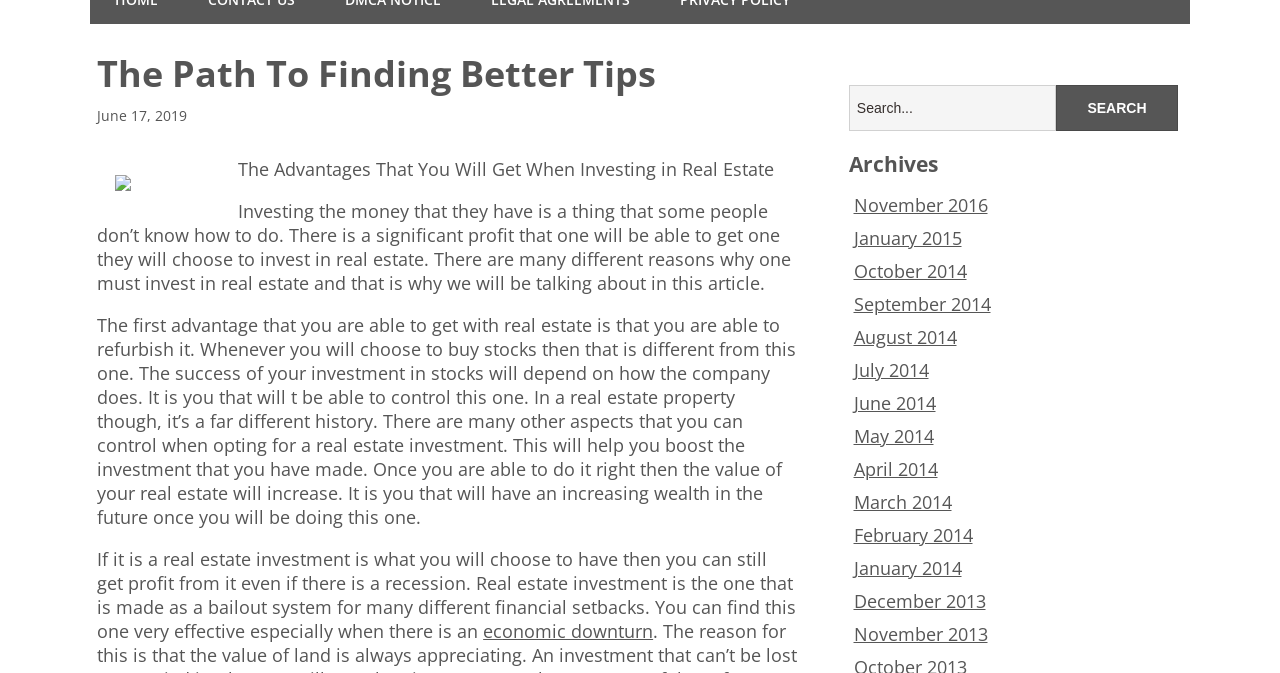Given the description name="s" placeholder="Search...", predict the bounding box coordinates of the UI element. Ensure the coordinates are in the format (top-left x, top-left y, bottom-right x, bottom-right y) and all values are between 0 and 1.

[0.663, 0.126, 0.825, 0.195]